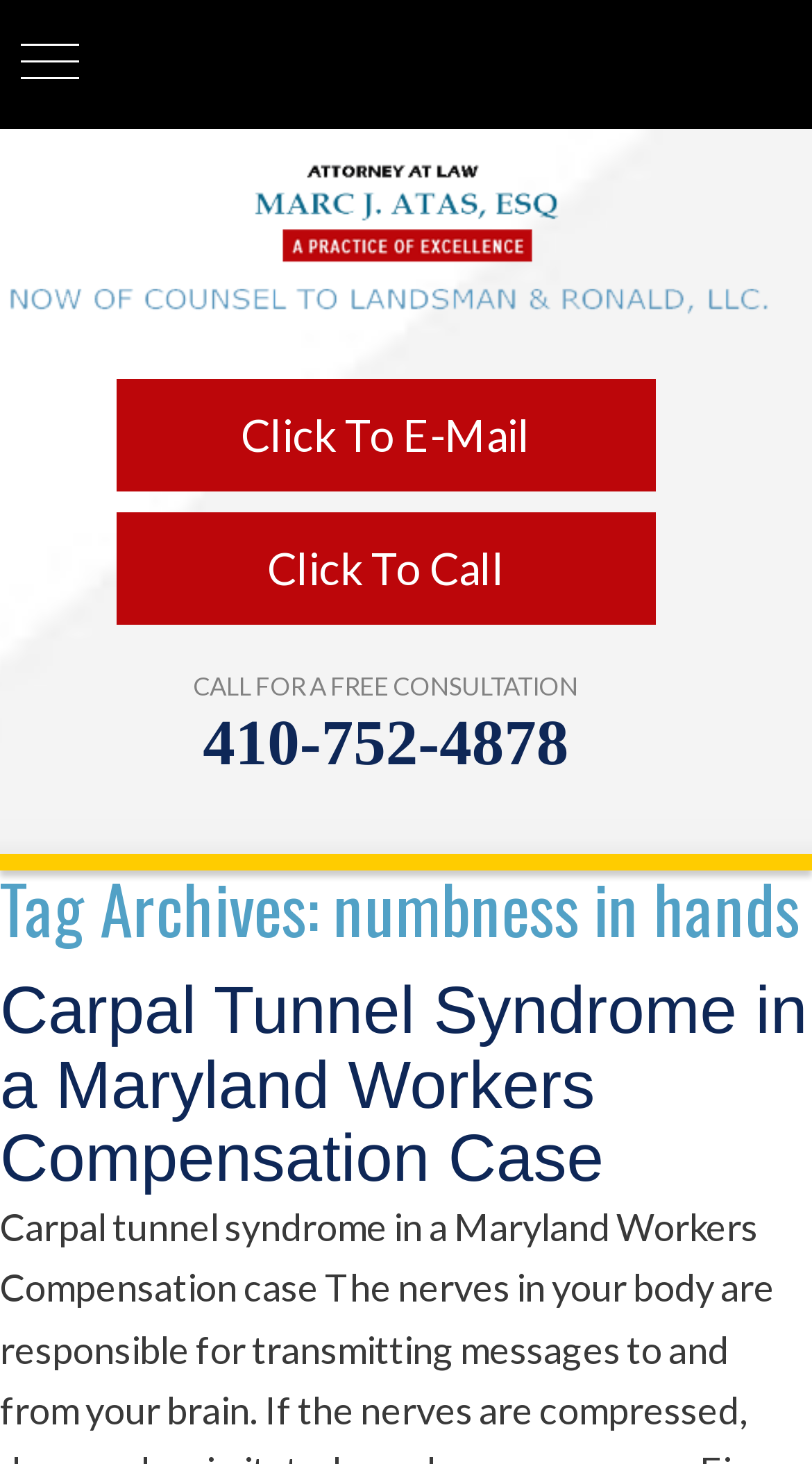Write a detailed summary of the webpage.

The webpage appears to be an archive page for articles related to "numbness in hands" from an auto accident attorney based in Baltimore, MD. 

At the top, there are two links, "Click To E-Mail" and "Click To Call", positioned side by side, with the latter slightly below the former. Below these links, there is a static text "CALL FOR A FREE CONSULTATION" in a prominent position, followed by a phone number "410-752-4878" as a link.

The main content of the page is divided into sections, with a navigation menu labeled "Main" at the top. The first section has a heading "Tag Archives: numbness in hands" which spans the entire width of the page. 

Below this heading, there is another section with a heading "Carpal Tunnel Syndrome in a Maryland Workers Compensation Case", which is a clickable link. This section appears to be the main article content, taking up a significant portion of the page.